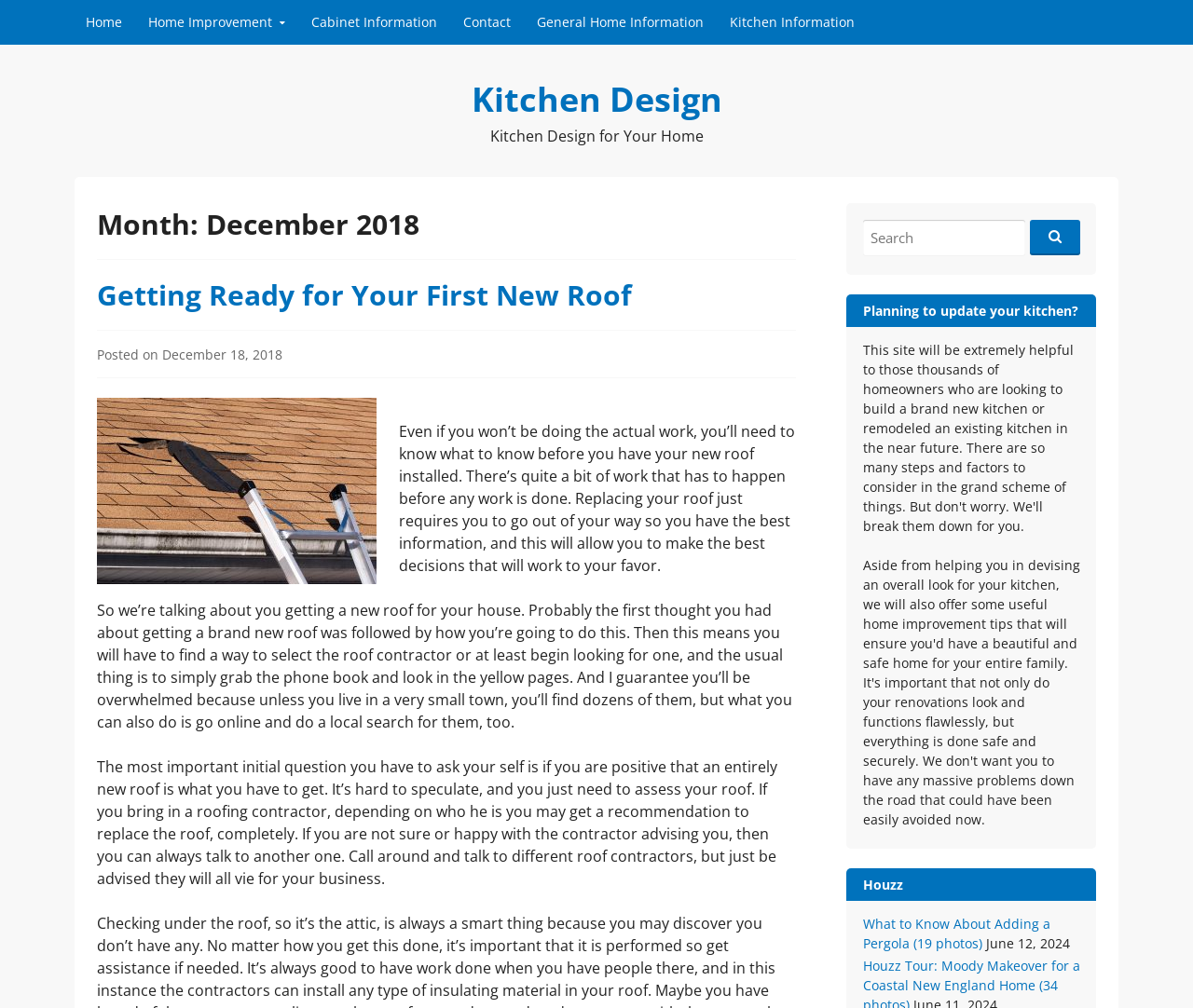Please specify the bounding box coordinates of the clickable region necessary for completing the following instruction: "Click on 'Home'". The coordinates must consist of four float numbers between 0 and 1, i.e., [left, top, right, bottom].

[0.062, 0.0, 0.112, 0.044]